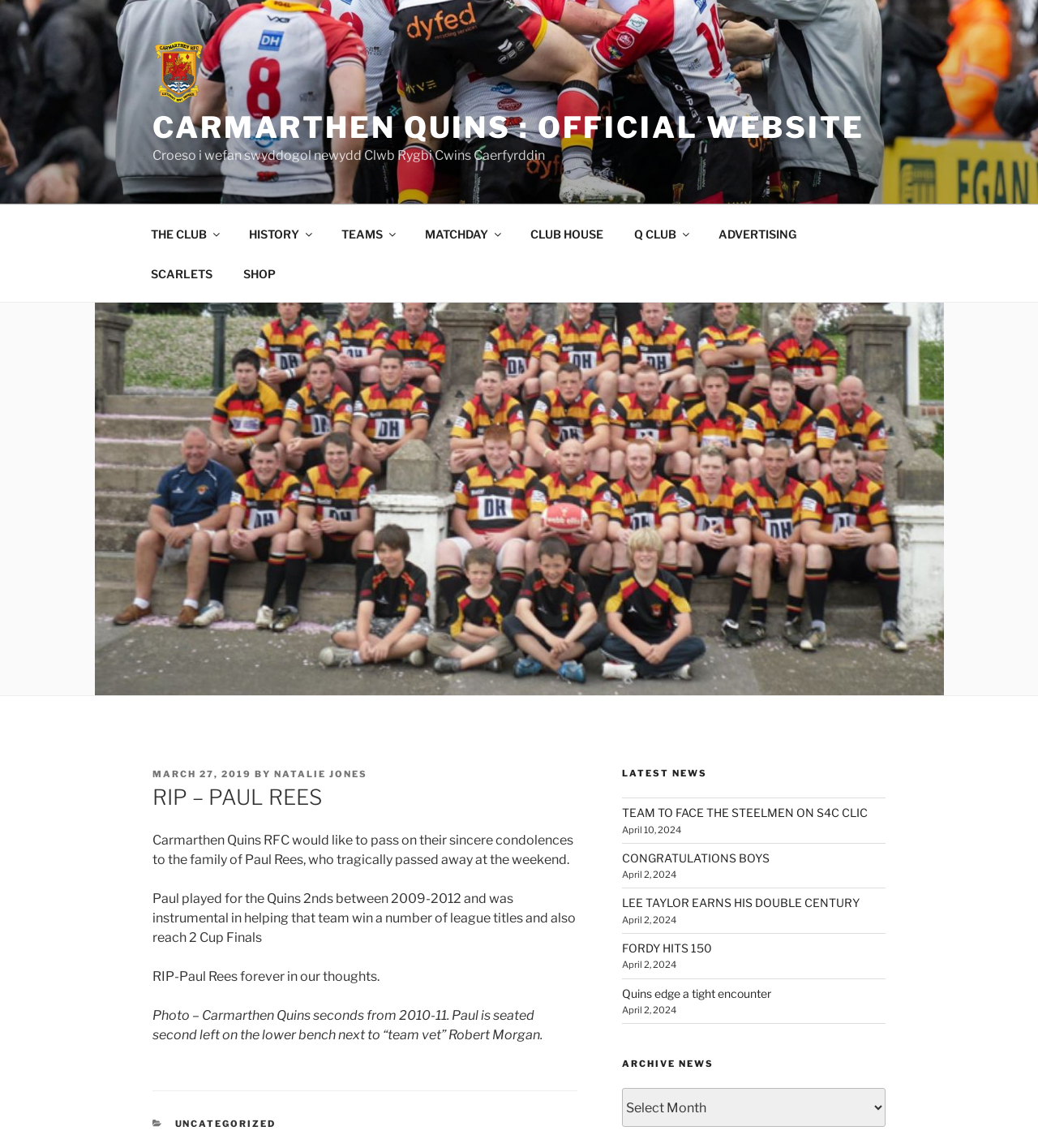Please predict the bounding box coordinates of the element's region where a click is necessary to complete the following instruction: "View the LATEST NEWS". The coordinates should be represented by four float numbers between 0 and 1, i.e., [left, top, right, bottom].

[0.599, 0.669, 0.853, 0.679]